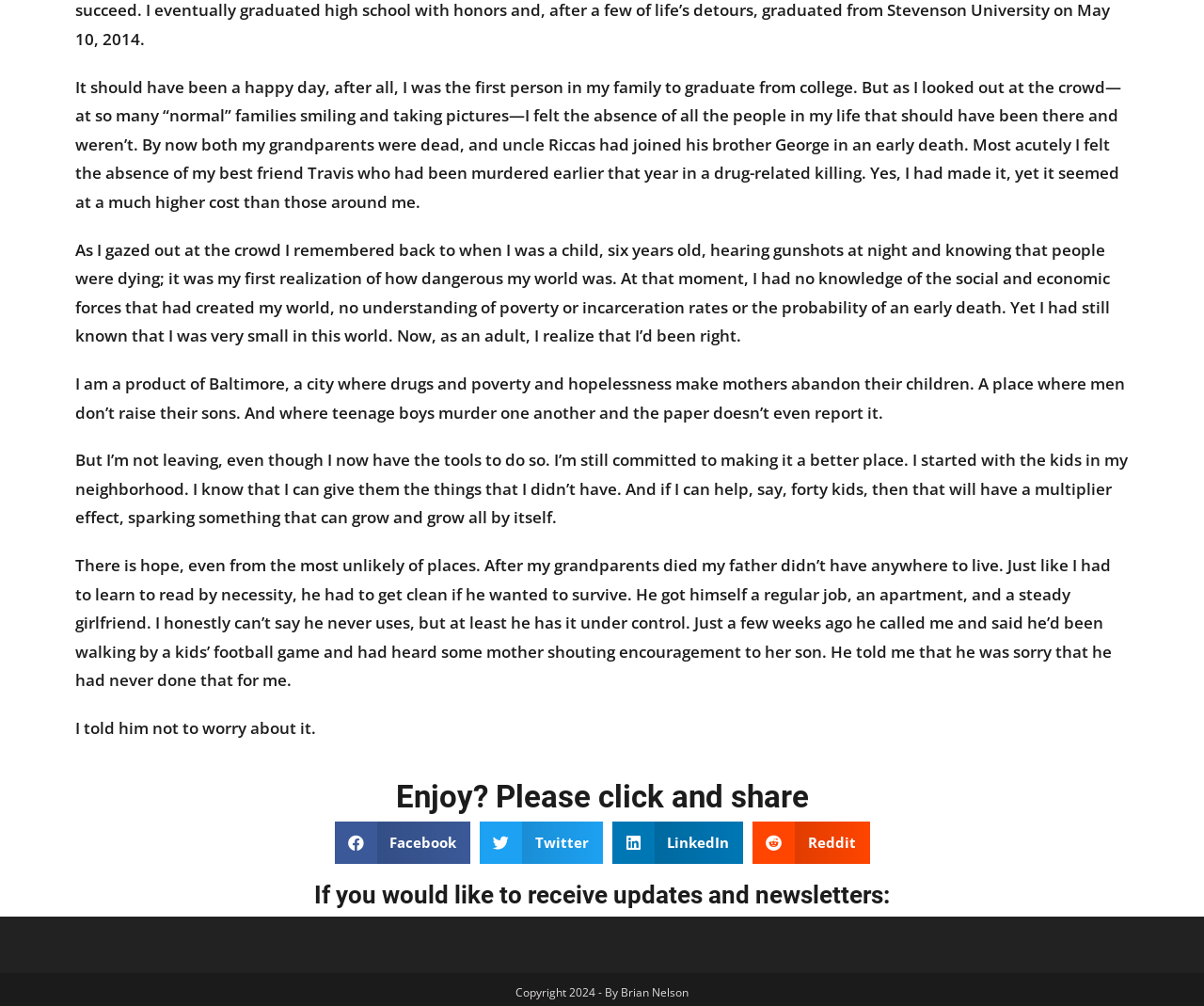Please reply to the following question with a single word or a short phrase:
What social media platforms can users share the content on?

Facebook, Twitter, LinkedIn, Reddit